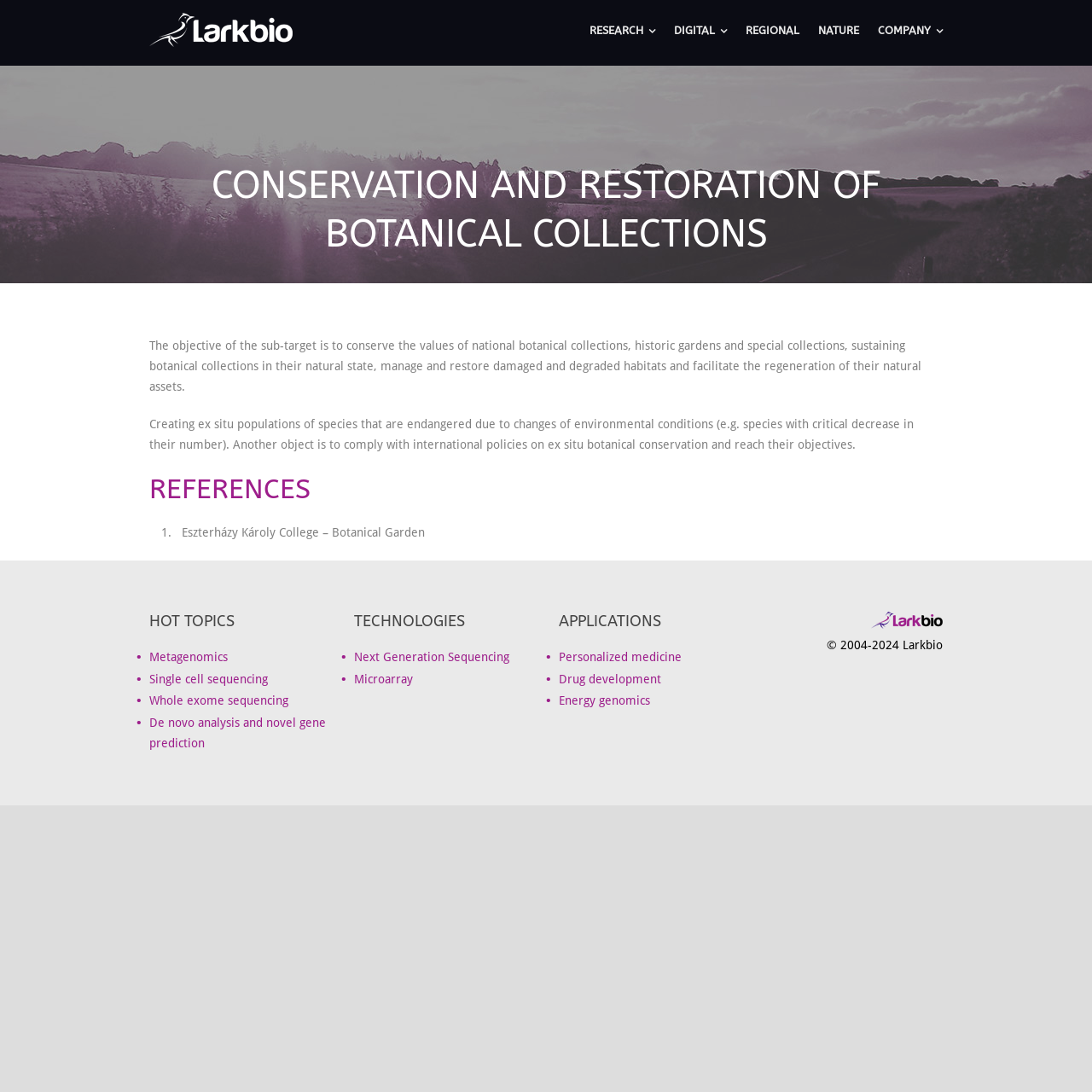Determine the bounding box coordinates of the clickable region to follow the instruction: "Click on the 'RESEARCH' link".

[0.54, 0.02, 0.6, 0.06]